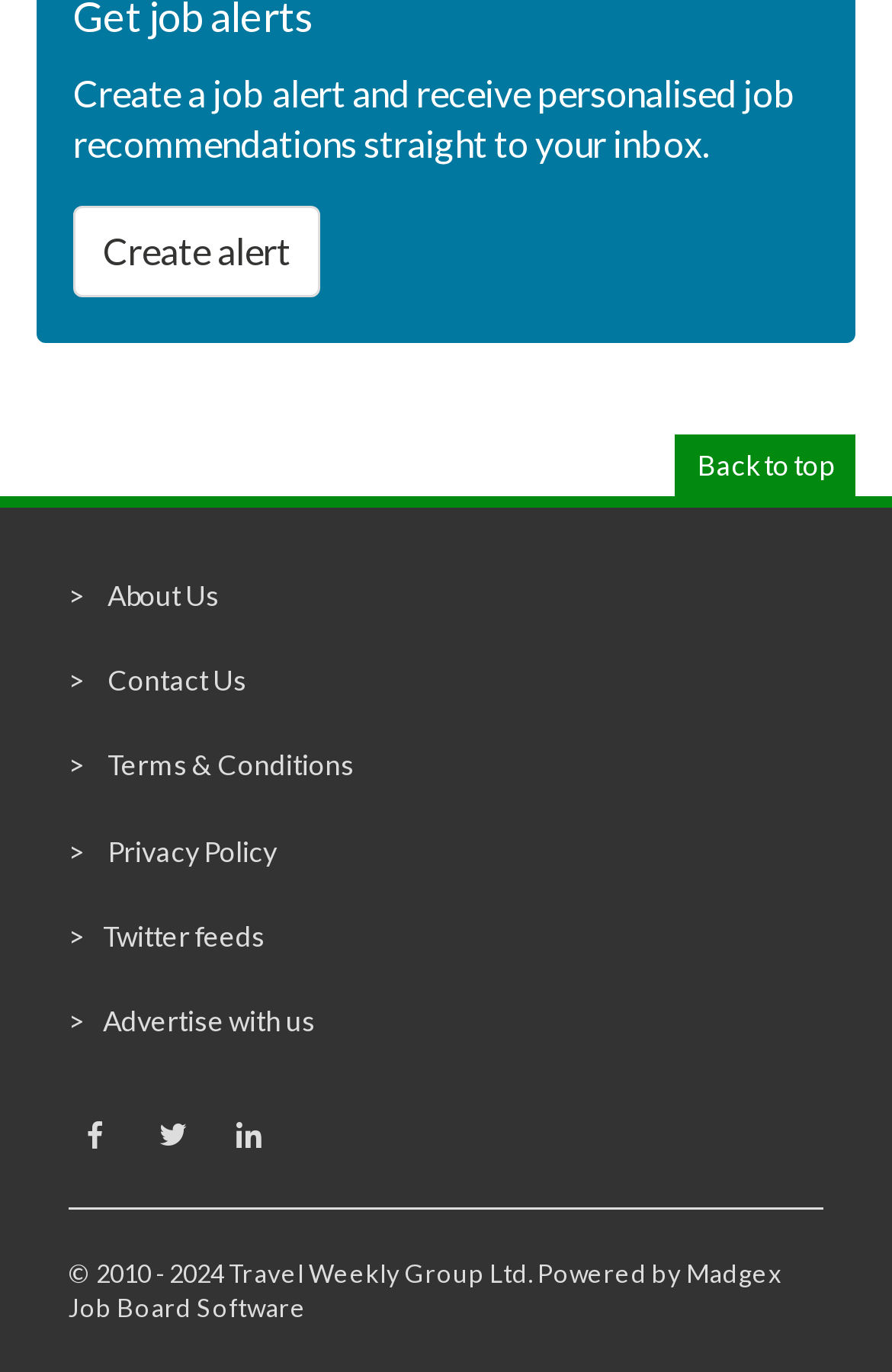Pinpoint the bounding box coordinates of the element you need to click to execute the following instruction: "Click on Emergency". The bounding box should be represented by four float numbers between 0 and 1, in the format [left, top, right, bottom].

None